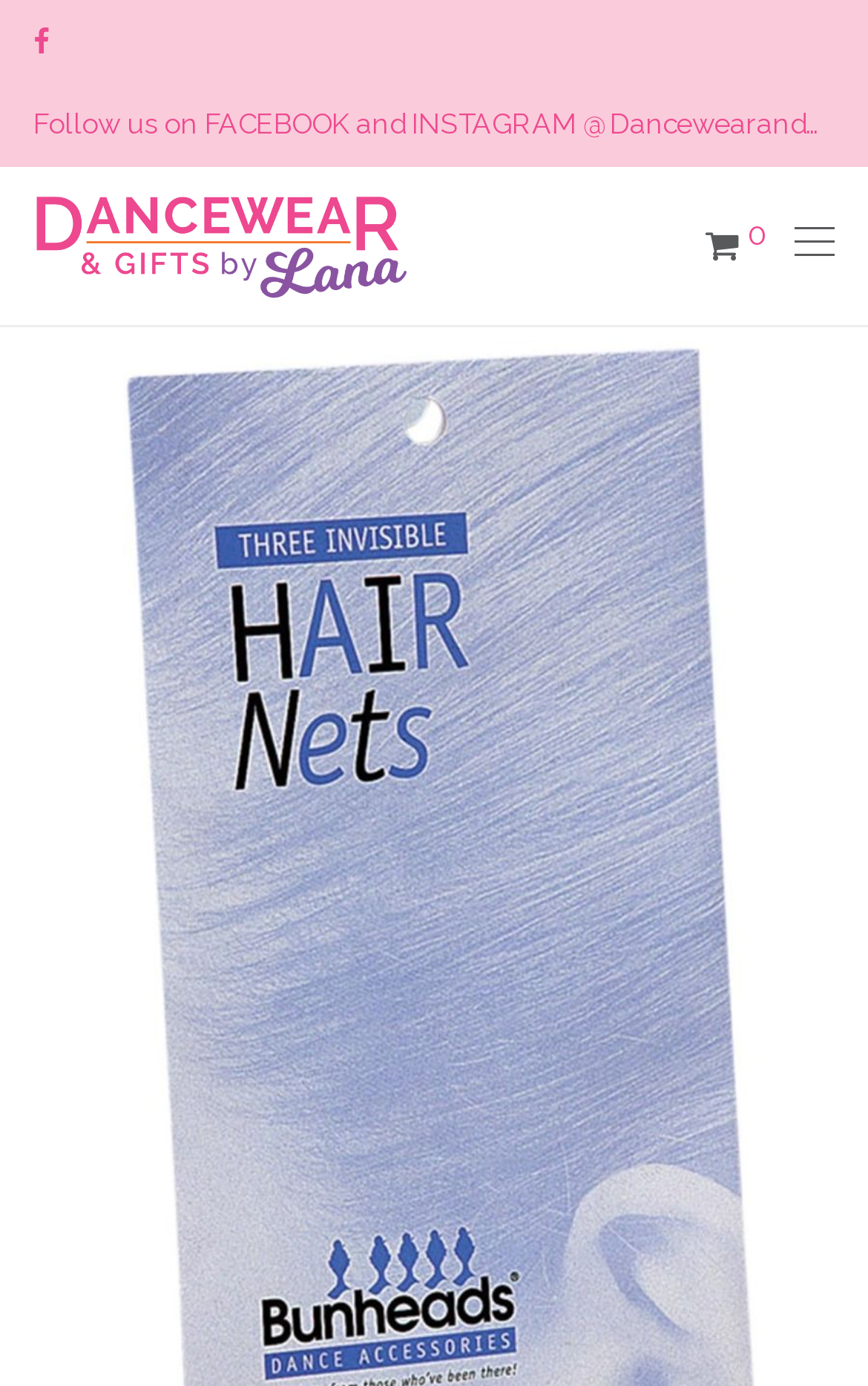Determine the bounding box coordinates in the format (top-left x, top-left y, bottom-right x, bottom-right y). Ensure all values are floating point numbers between 0 and 1. Identify the bounding box of the UI element described by: Architecture Design

None